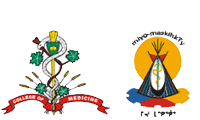Answer the following in one word or a short phrase: 
What is inscribed on the vibrant ribbon?

COLLEGE OF MEDICINE